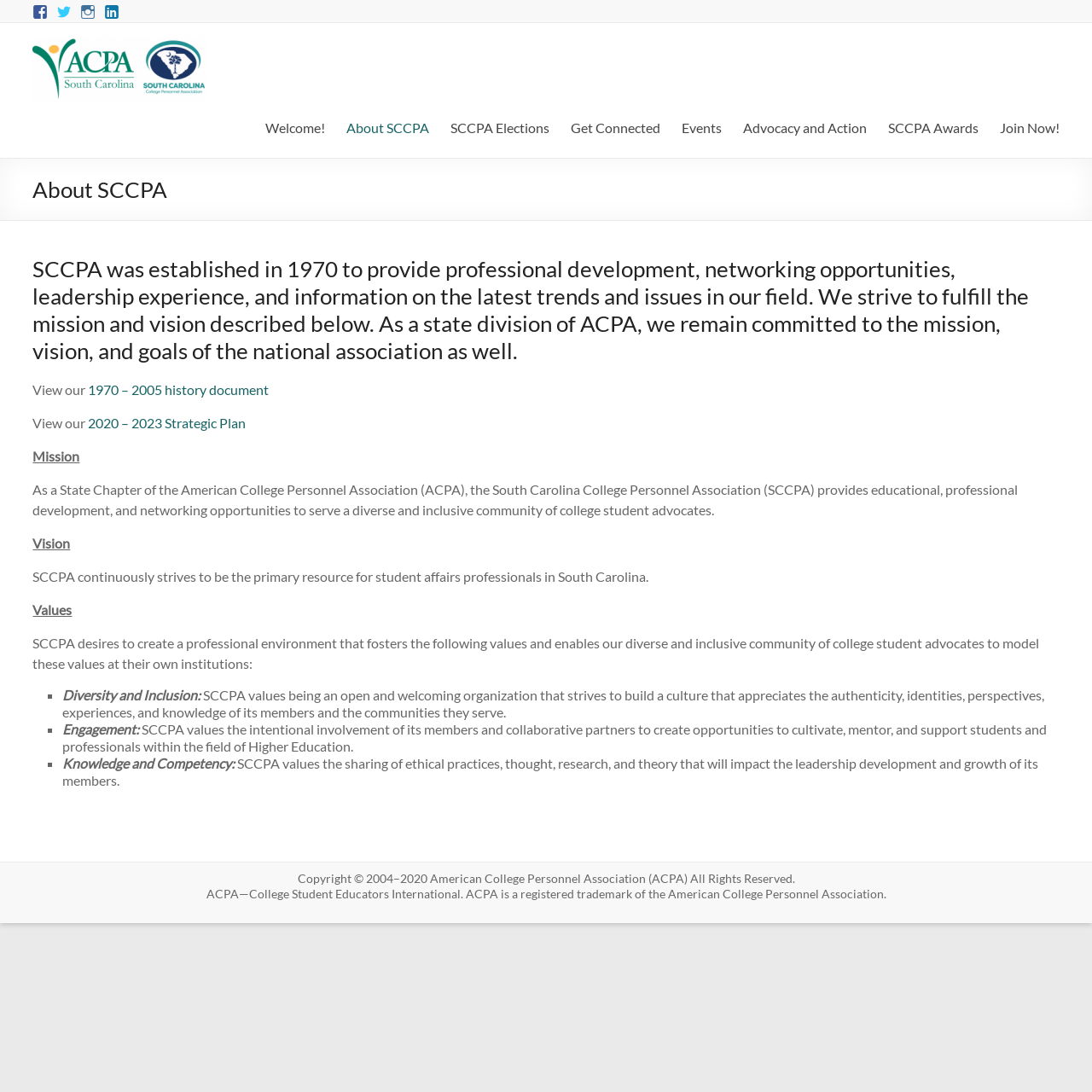What is the vision of SCCPA? From the image, respond with a single word or brief phrase.

Primary resource for student affairs professionals